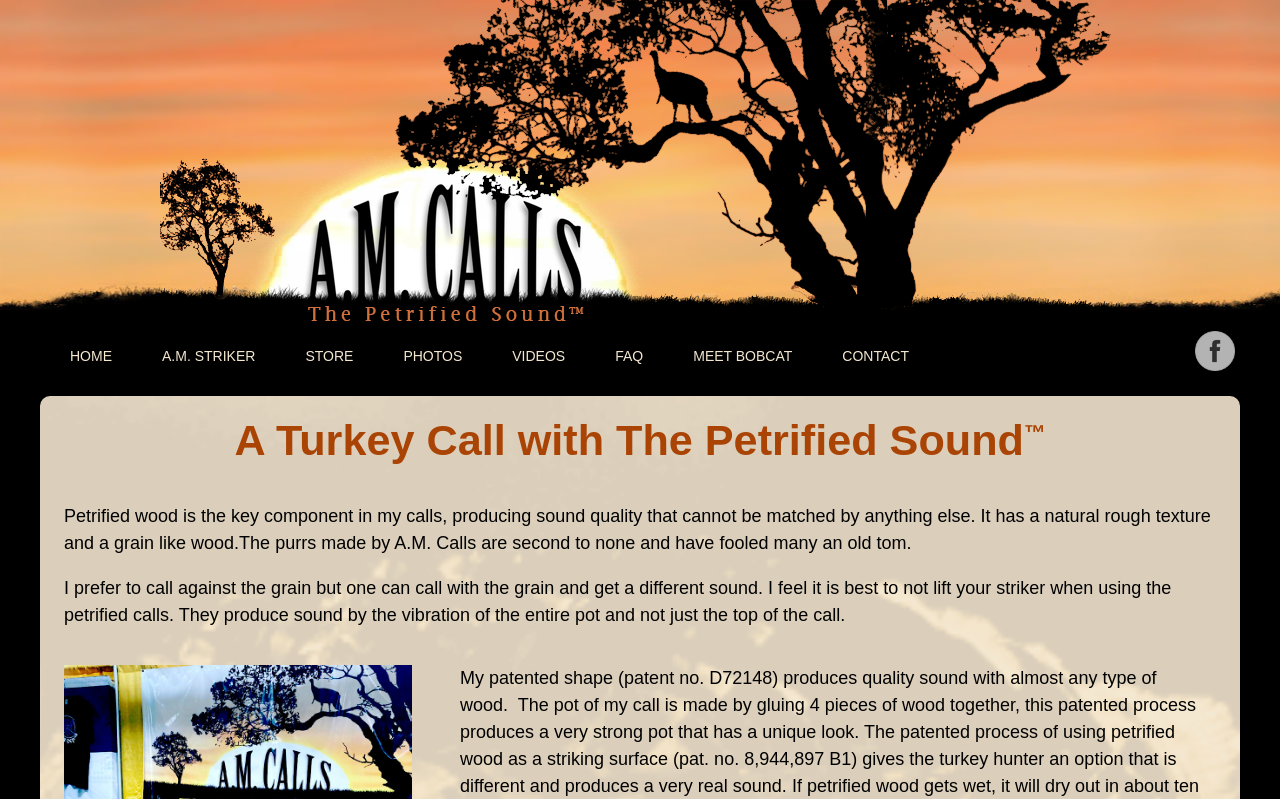Explain the contents of the webpage comprehensively.

The webpage is about A.M. Calls, a brand that specializes in friction turkey calls made from petrified wood. At the top left of the page, there is a navigation menu with seven links: HOME, A.M. STRIKER, STORE, PHOTOS, VIDEOS, FAQ, and MEET BOBCAT, followed by a CONTACT link. On the top right, there is a Facebook link with an accompanying image.

Below the navigation menu, there is a prominent heading that reads "A Turkey Call with The Petrified Sound™", with a superscript symbol next to it. The main content of the page is divided into two paragraphs of text. The first paragraph explains the unique properties of petrified wood, which is the key component in A.M. Calls, and how it produces unmatched sound quality. The second paragraph provides tips on how to use the calls, including calling against the grain and not lifting the striker.

Overall, the webpage has a simple and organized layout, with a focus on showcasing the unique features and benefits of A.M. Calls' petrified wood turkey calls.